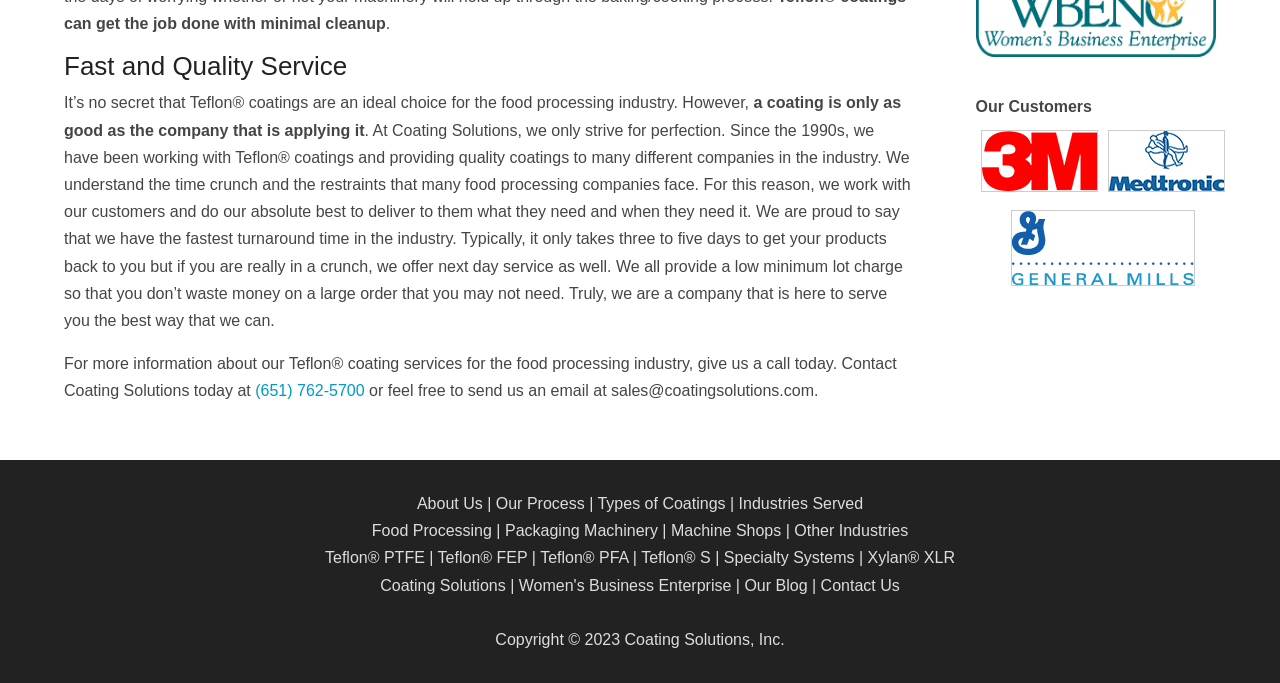Give the bounding box coordinates for this UI element: "Types of Coatings". The coordinates should be four float numbers between 0 and 1, arranged as [left, top, right, bottom].

[0.467, 0.725, 0.567, 0.75]